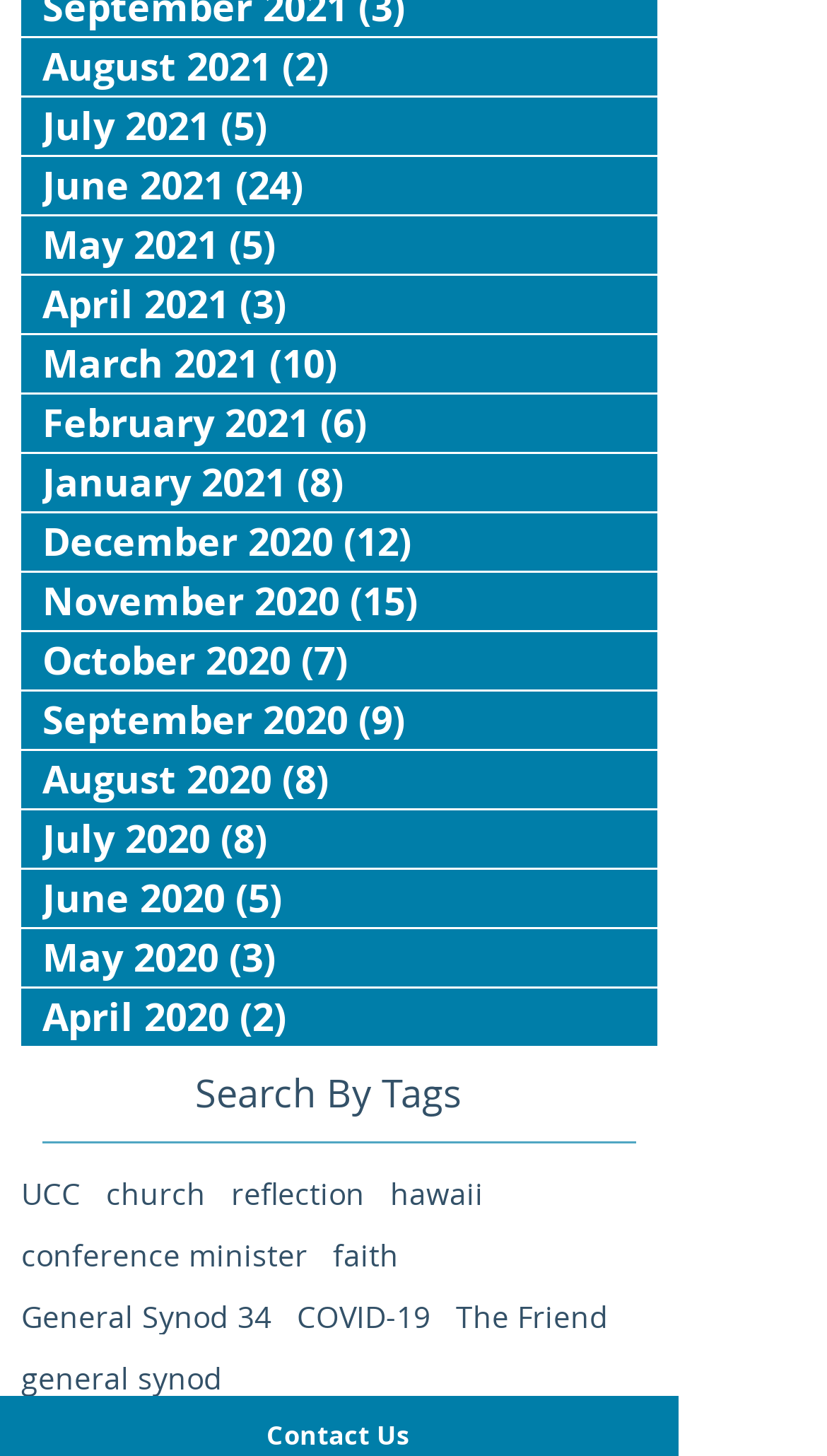How many tags are listed under 'Search By Tags'?
Please answer using one word or phrase, based on the screenshot.

9